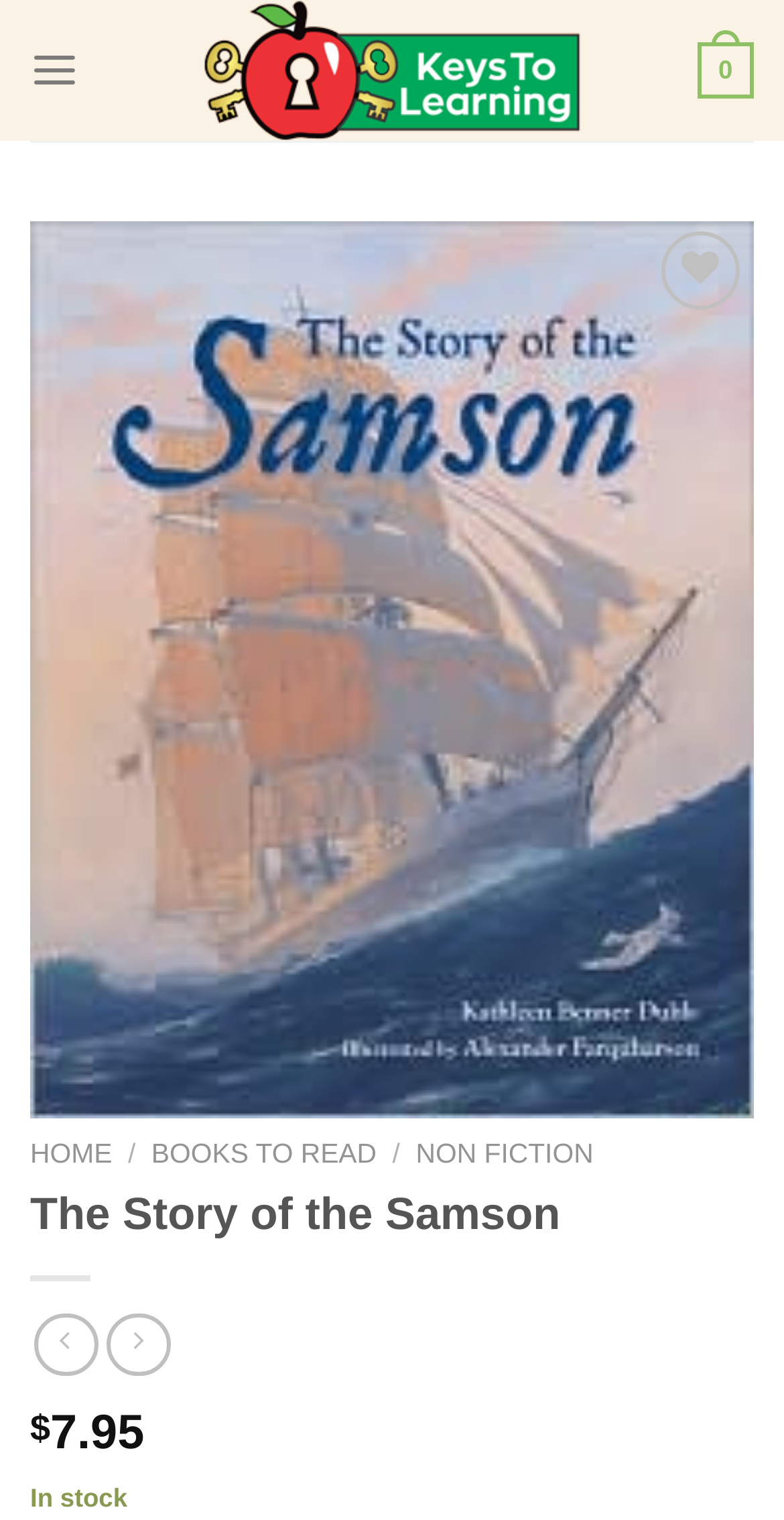Using the webpage screenshot, find the UI element described by aria-label="Menu". Provide the bounding box coordinates in the format (top-left x, top-left y, bottom-right x, bottom-right y), ensuring all values are floating point numbers between 0 and 1.

[0.038, 0.014, 0.101, 0.079]